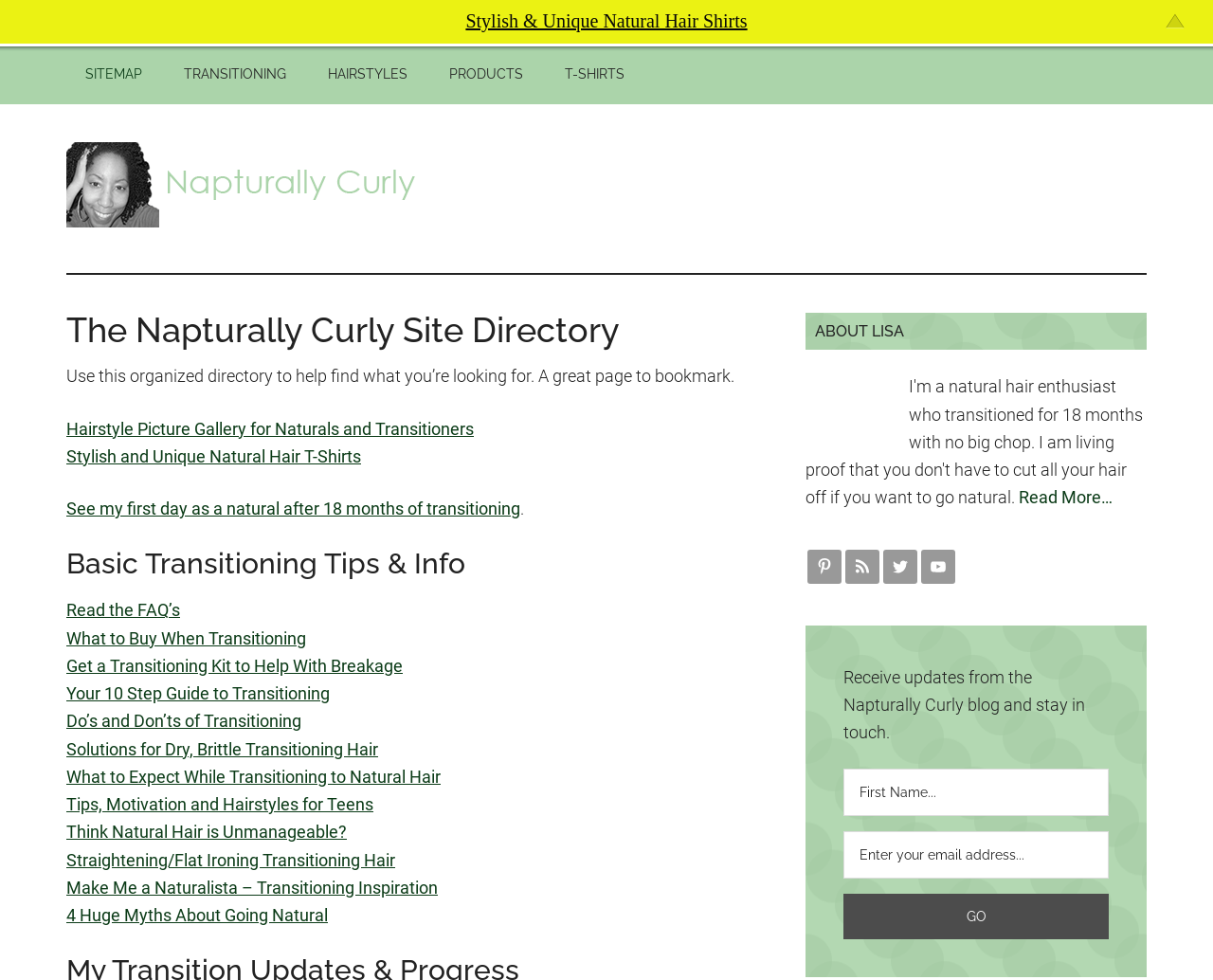Please find the bounding box coordinates of the element that needs to be clicked to perform the following instruction: "Browse the Hairstyle Picture Gallery for Naturals and Transitioners". The bounding box coordinates should be four float numbers between 0 and 1, represented as [left, top, right, bottom].

[0.055, 0.427, 0.391, 0.447]